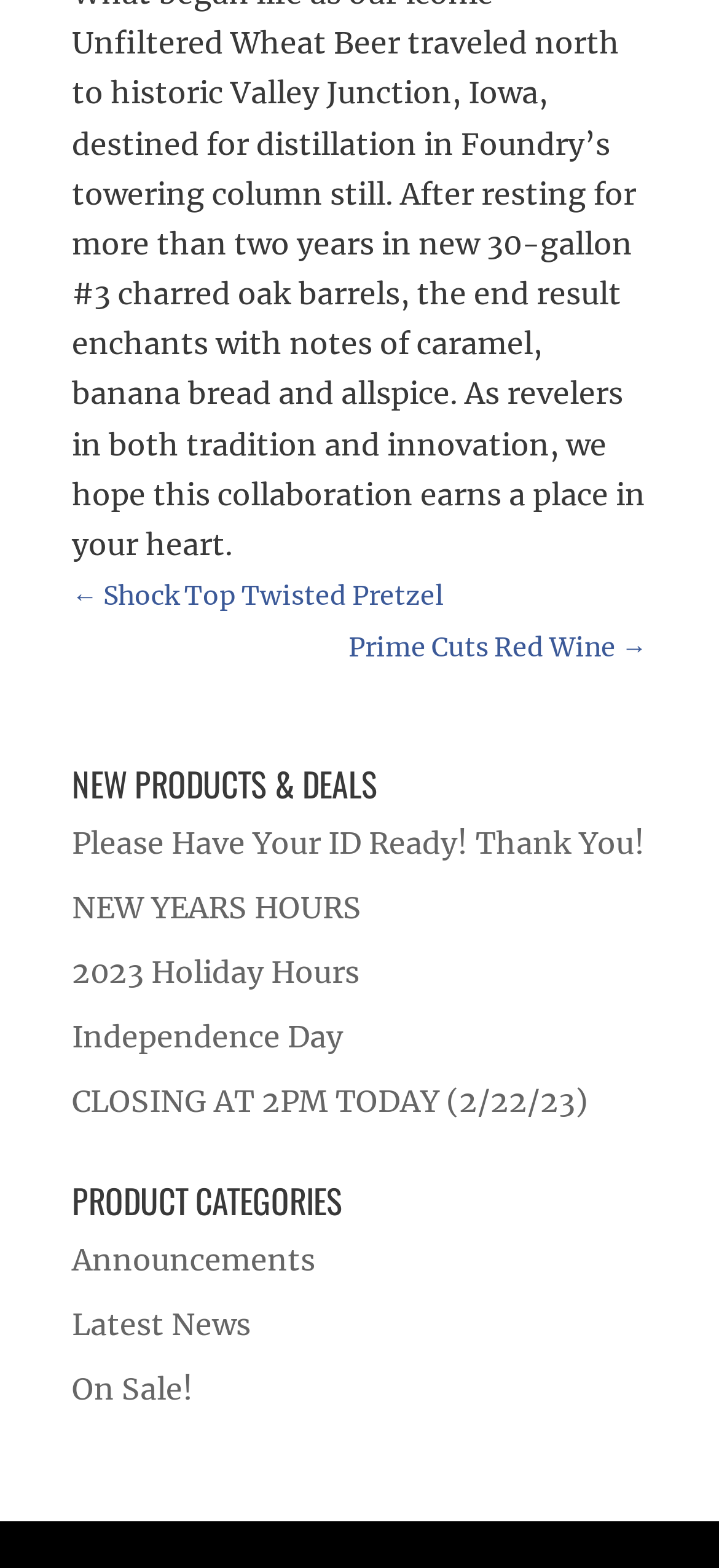What is the second link on the page?
Based on the screenshot, provide your answer in one word or phrase.

Prime Cuts Red Wine →